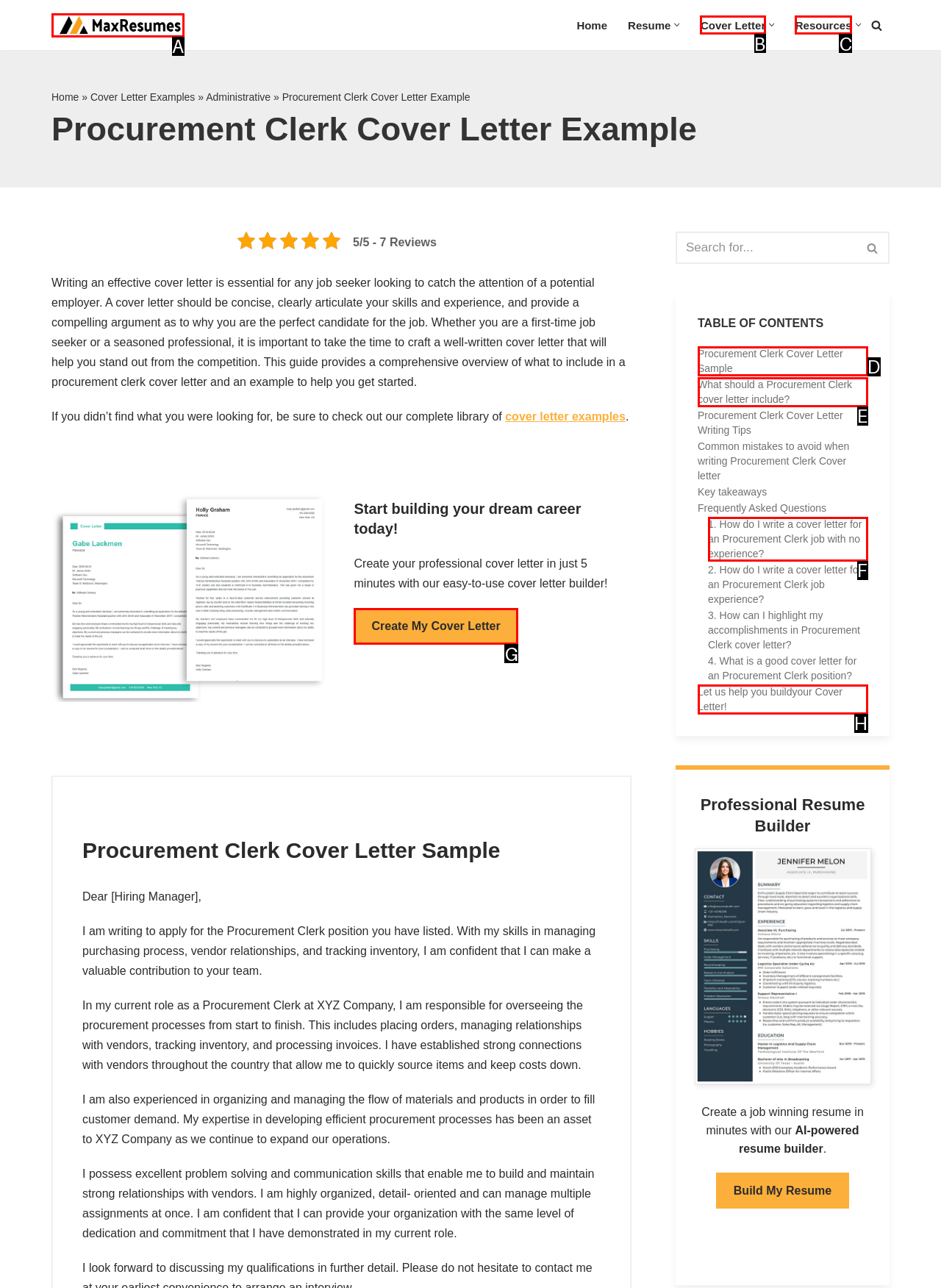Determine the option that best fits the description: aria-label="MaxResumes" title="MaxResumes"
Reply with the letter of the correct option directly.

A